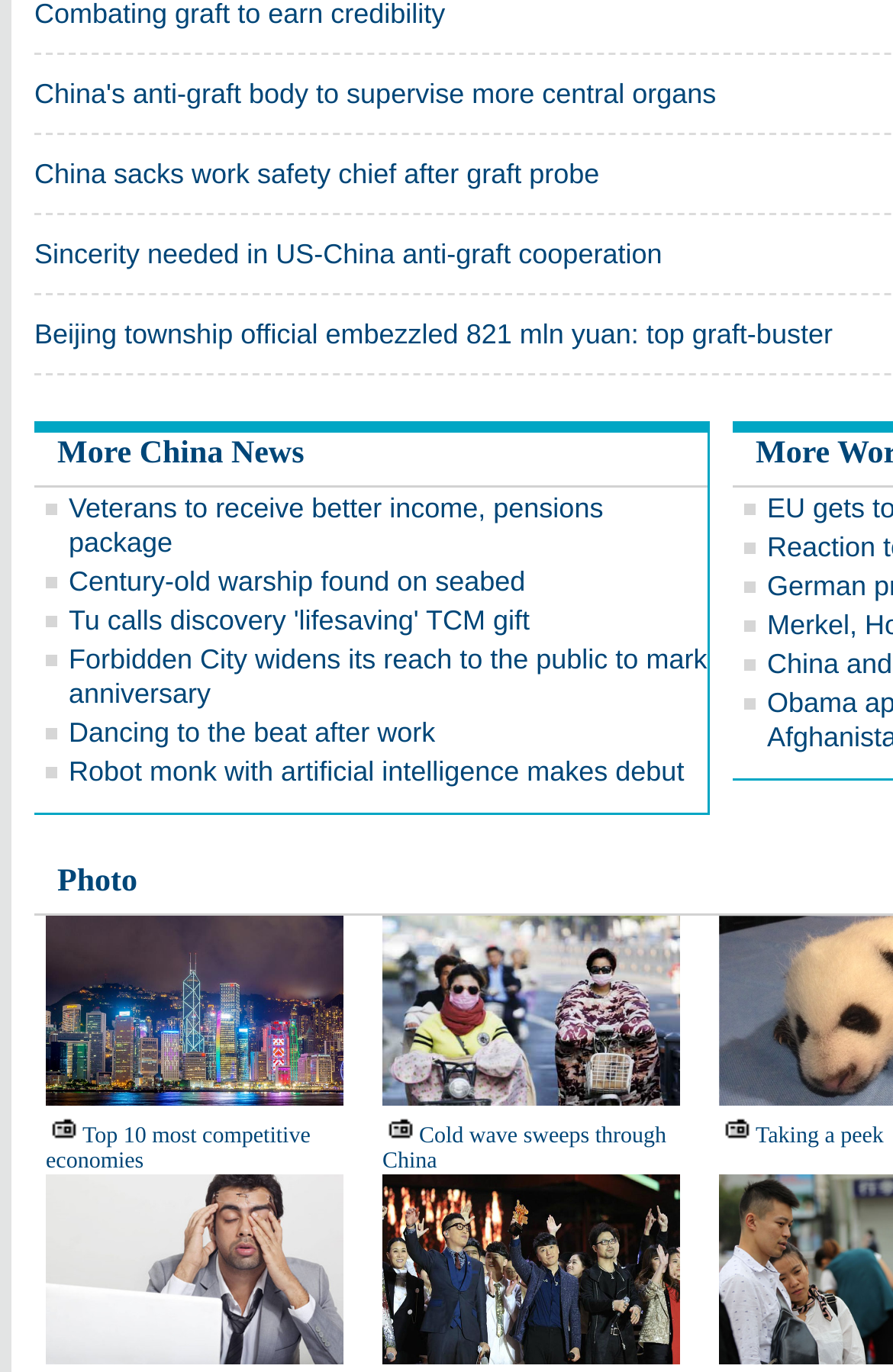How many images are on the webpage?
Make sure to answer the question with a detailed and comprehensive explanation.

I counted the number of image elements on the webpage and found 6 images.